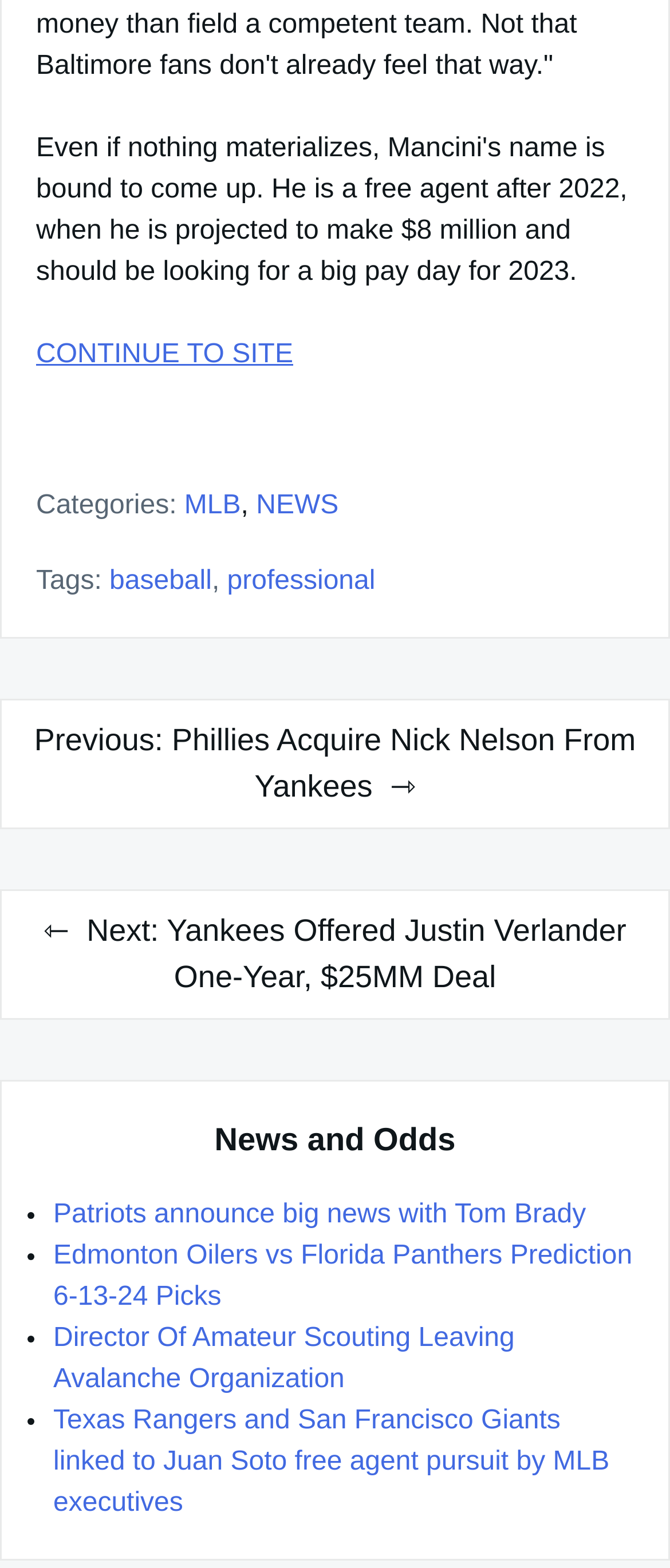Carefully examine the image and provide an in-depth answer to the question: What is the title of the main section?

The title of the main section is 'News and Odds' which is a heading element located at [0.054, 0.711, 0.946, 0.742] with the text 'News and Odds'.